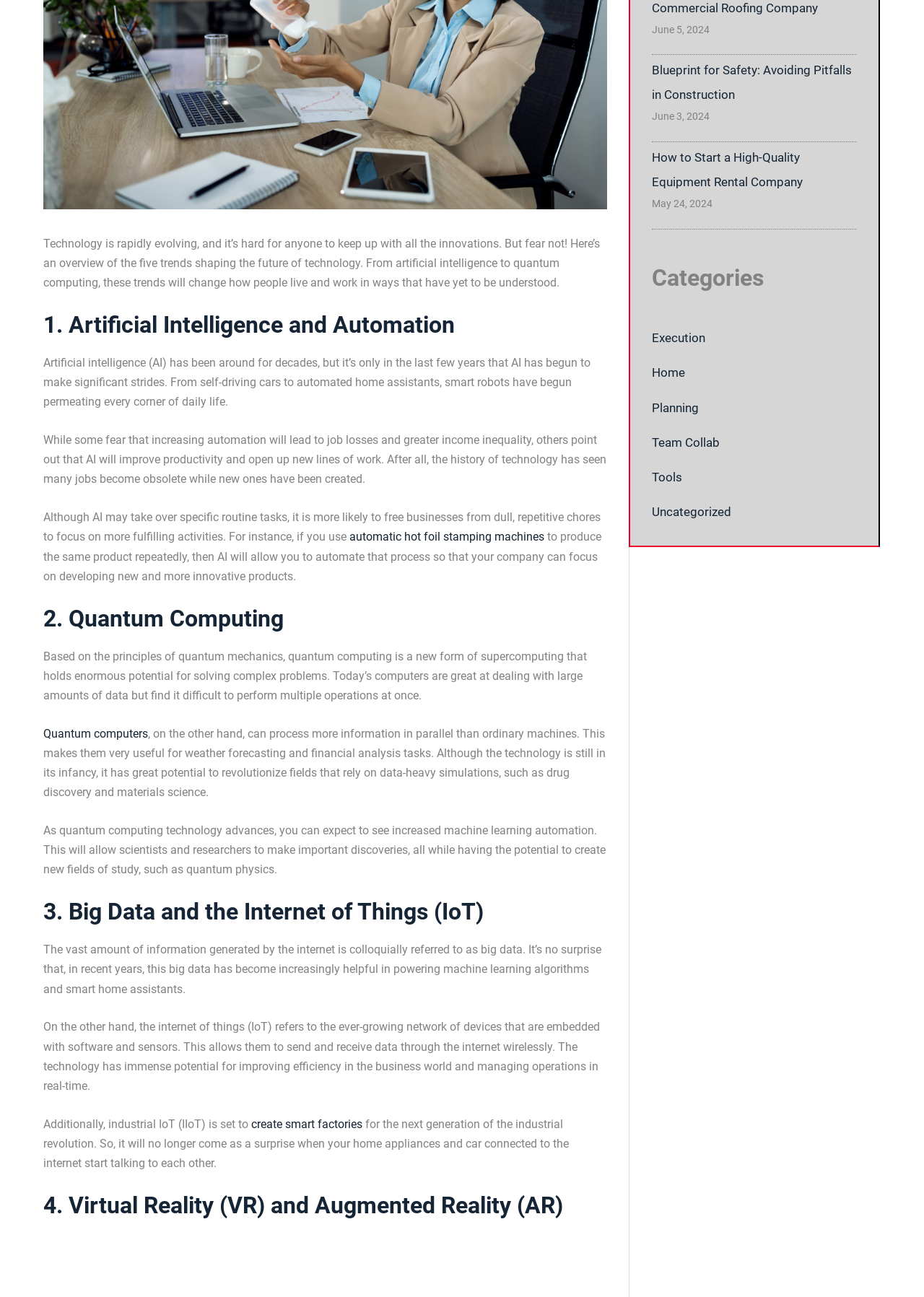Provide the bounding box coordinates of the UI element that matches the description: "Audio Engineering Courses".

None